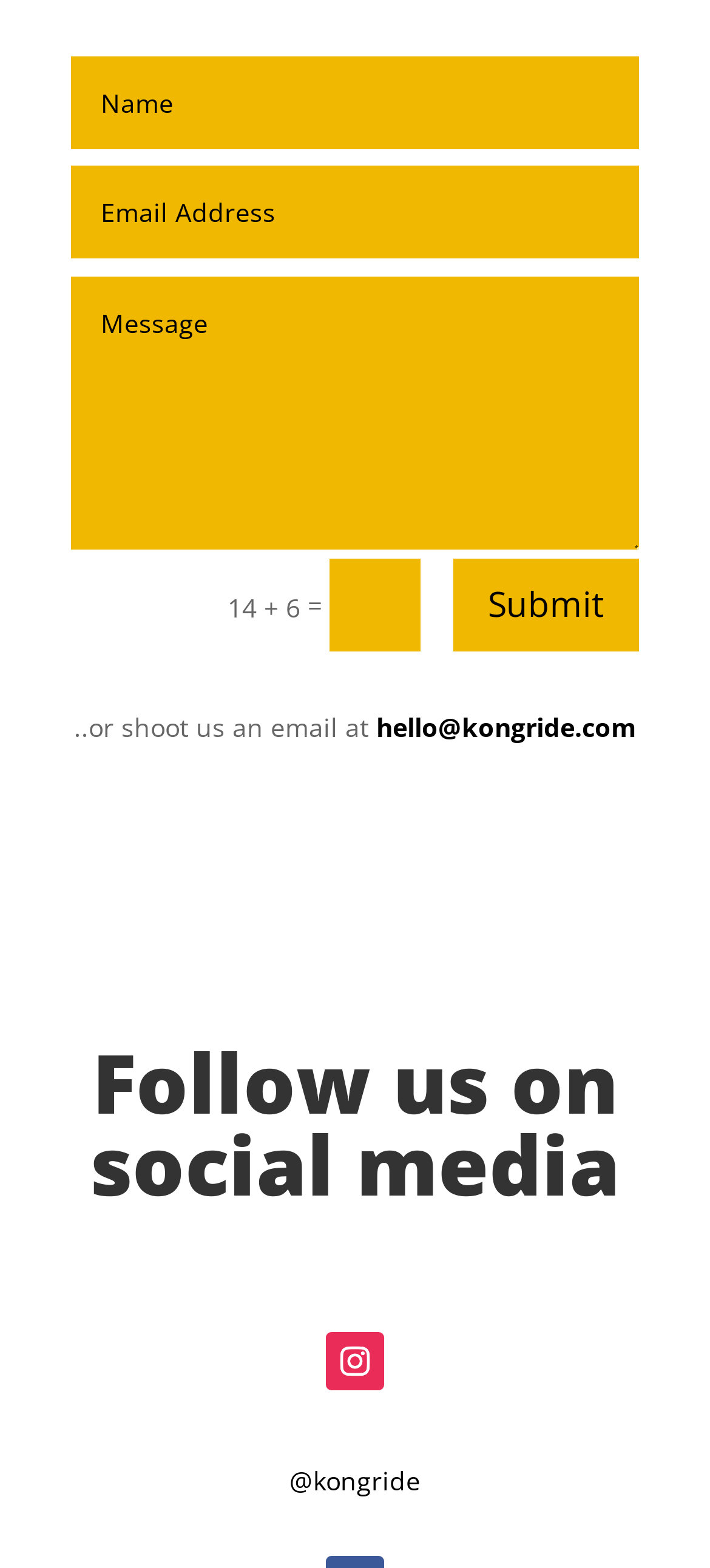Could you specify the bounding box coordinates for the clickable section to complete the following instruction: "Send an email to Kongride"?

[0.529, 0.452, 0.896, 0.474]